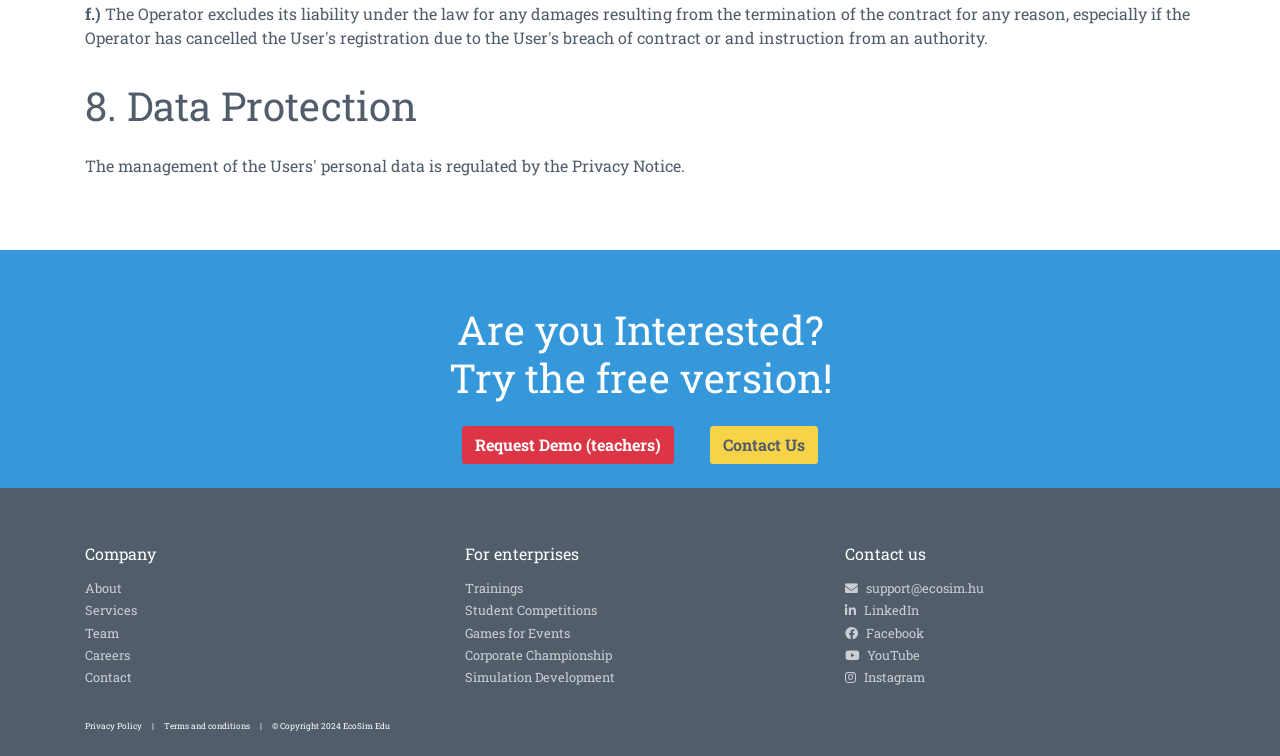Utilize the information from the image to answer the question in detail:
What is the purpose of the 'Request Demo' button?

The 'Request Demo' button is located next to the 'Are you Interested? Try the free version!' heading, and it is specifically labeled as 'Request Demo (teachers)', indicating that it is intended for teachers.